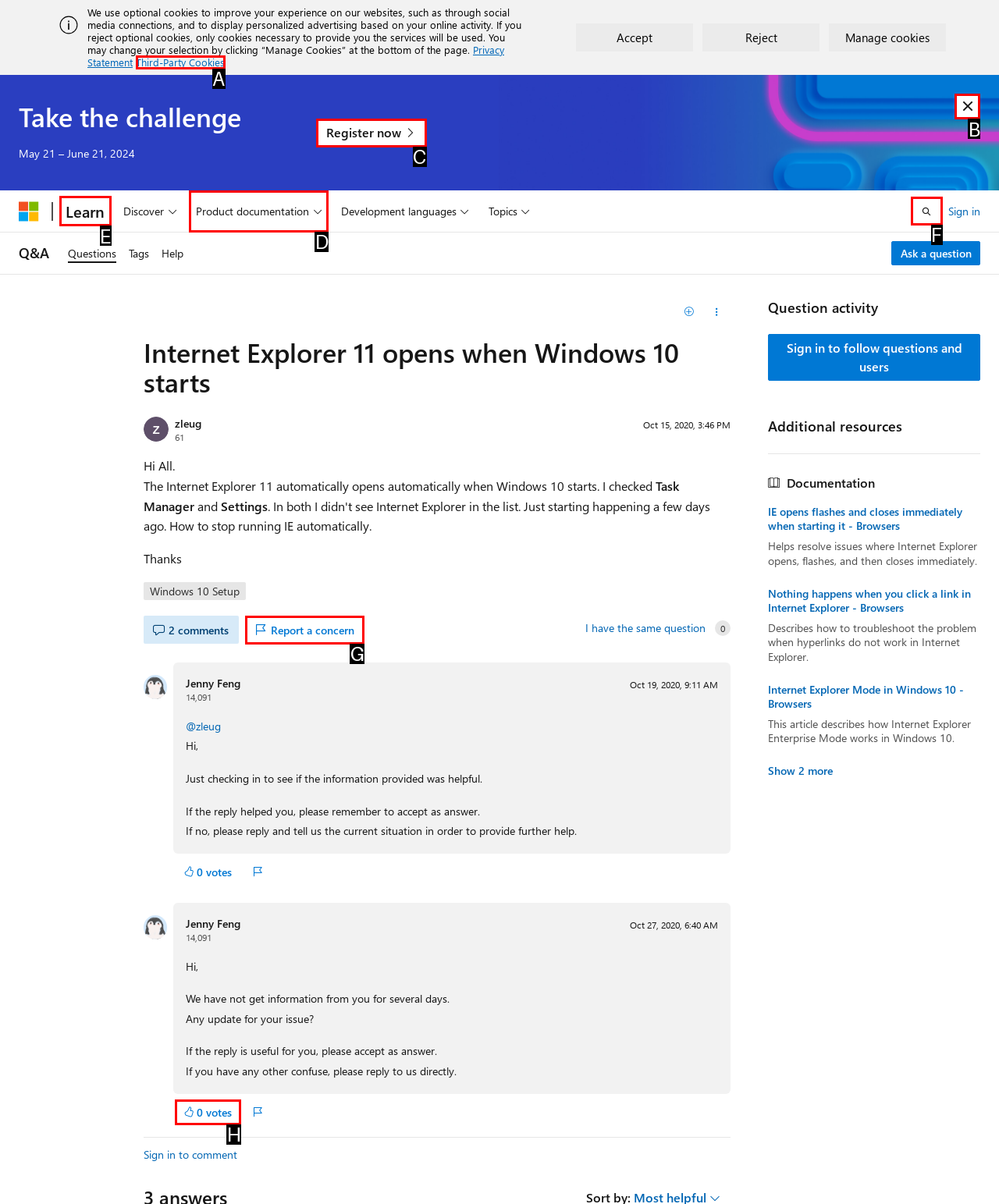Tell me which one HTML element I should click to complete the following instruction: Click the 'Dismiss alert' button
Answer with the option's letter from the given choices directly.

B